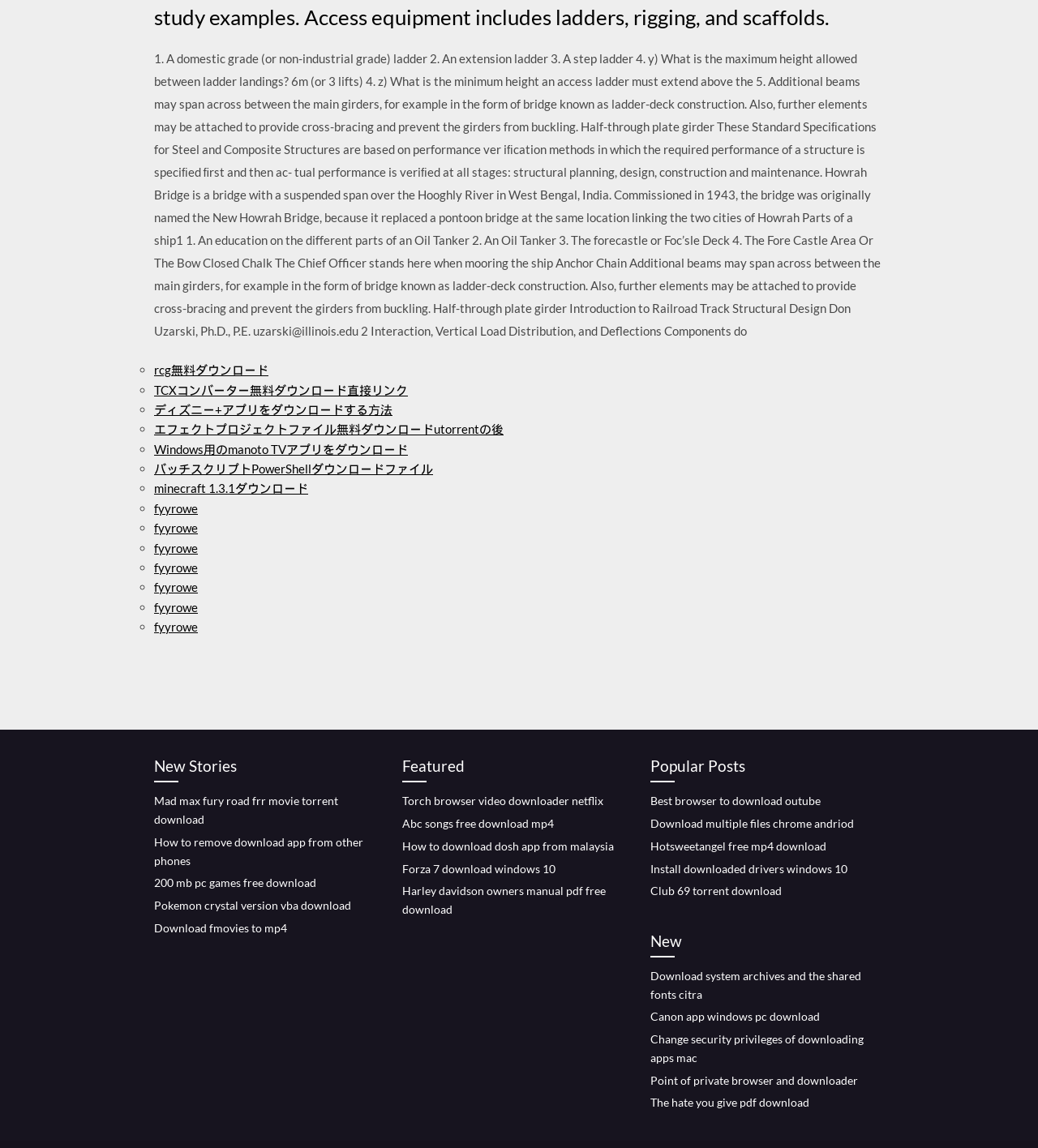Find the bounding box coordinates of the area that needs to be clicked in order to achieve the following instruction: "Follow the link to Tom Brady". The coordinates should be specified as four float numbers between 0 and 1, i.e., [left, top, right, bottom].

None